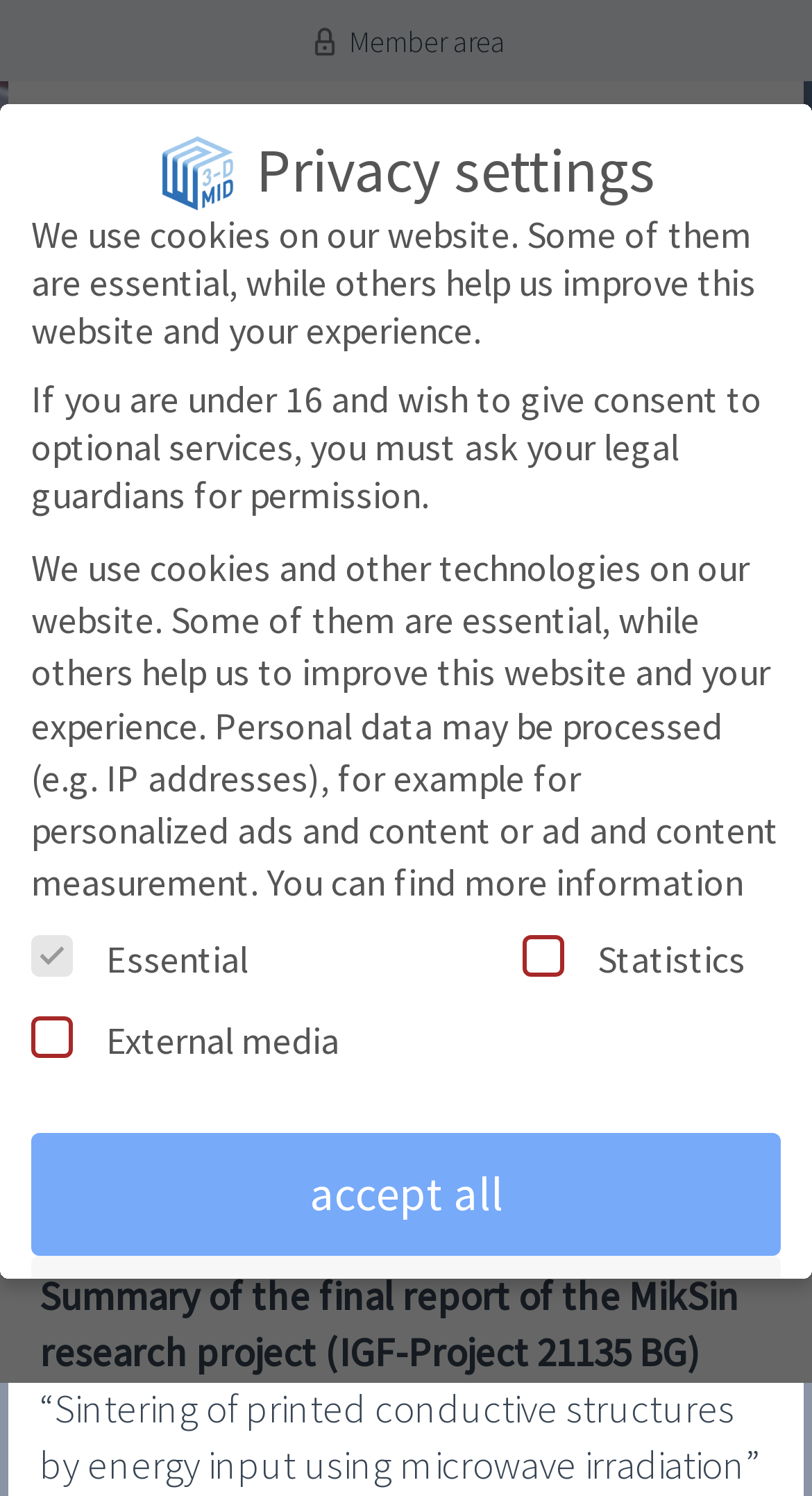Identify the bounding box coordinates of the element to click to follow this instruction: 'Click the 'Member area' link'. Ensure the coordinates are four float values between 0 and 1, provided as [left, top, right, bottom].

[0.429, 0.015, 0.622, 0.04]